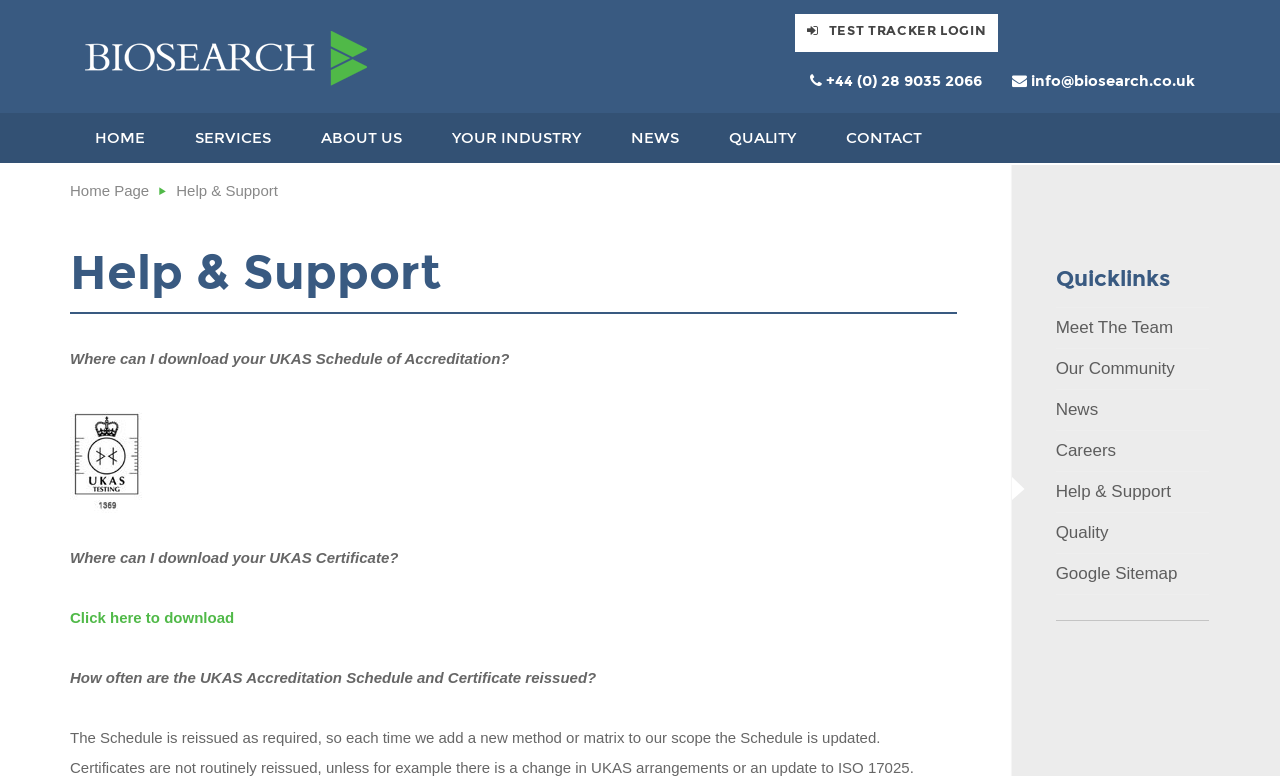Please identify the bounding box coordinates of the region to click in order to complete the given instruction: "View NEWS". The coordinates should be four float numbers between 0 and 1, i.e., [left, top, right, bottom].

[0.473, 0.146, 0.55, 0.21]